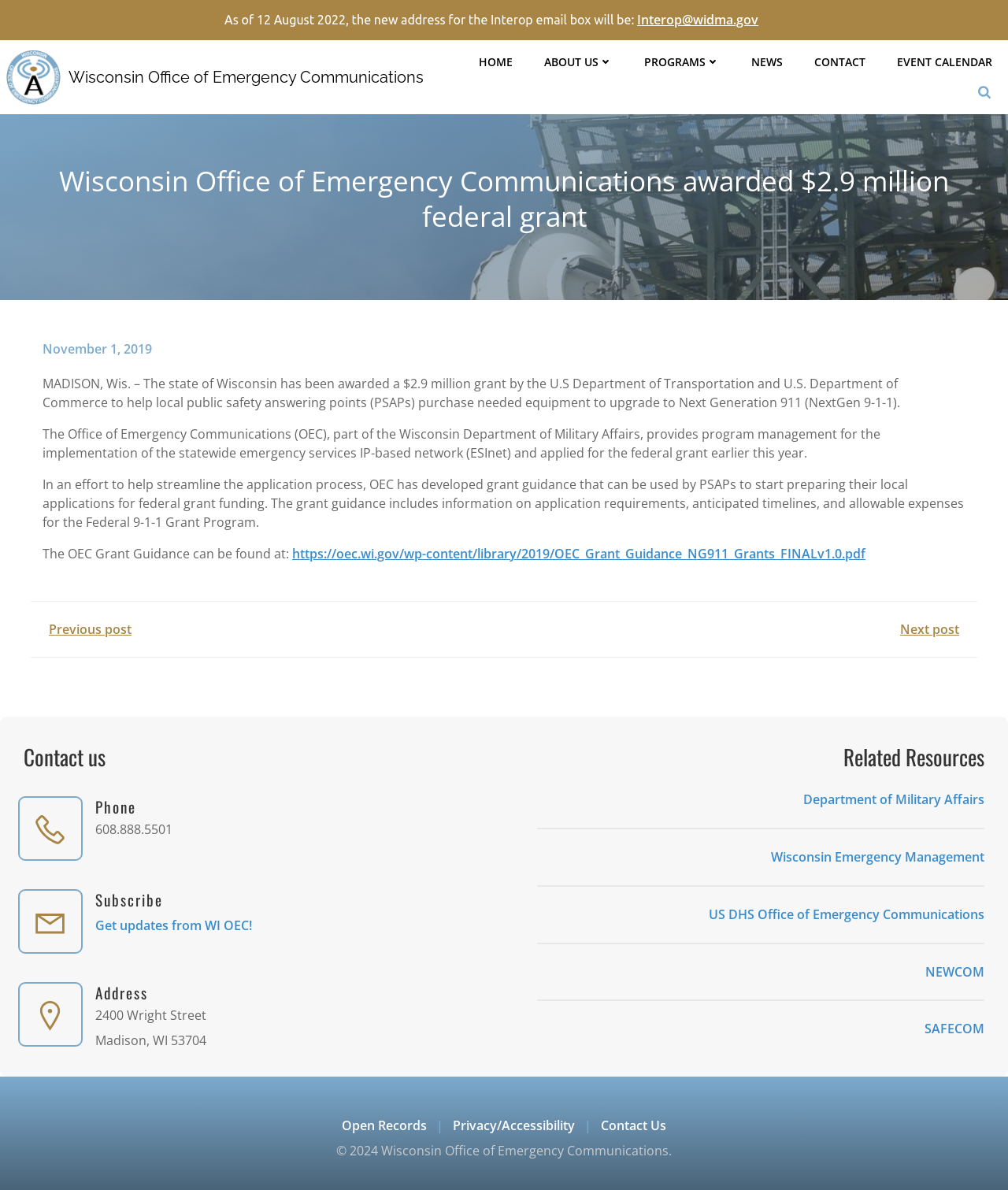Select the bounding box coordinates of the element I need to click to carry out the following instruction: "Search for something".

[0.953, 0.065, 1.0, 0.092]